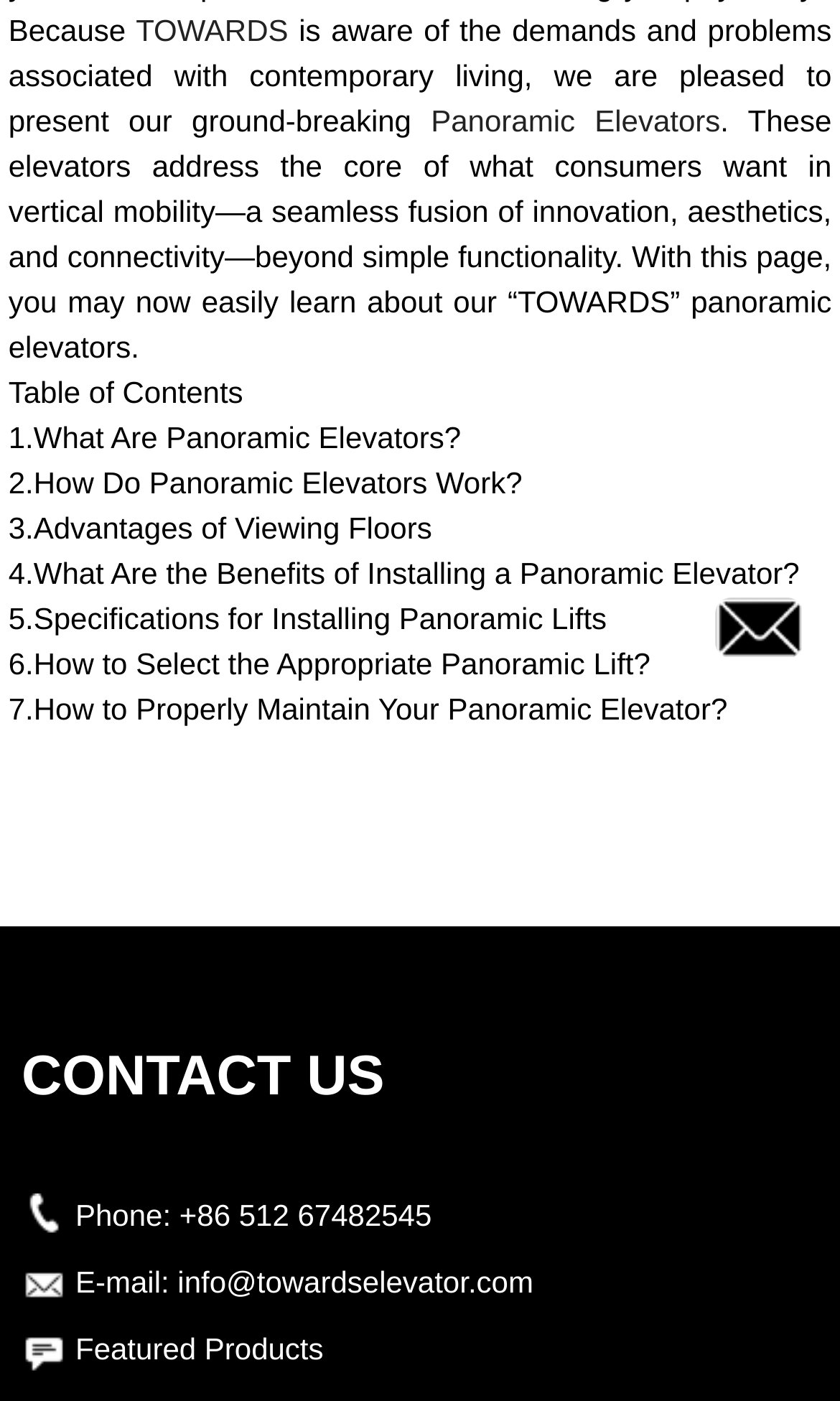Please locate the UI element described by "info@towardselevator.com" and provide its bounding box coordinates.

[0.211, 0.903, 0.635, 0.927]